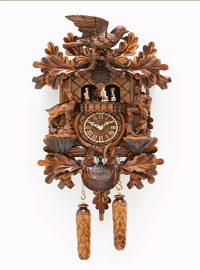Create an exhaustive description of the image.

This captivating image features a beautifully crafted Black Forest cuckoo clock, known for its intricate designs and traditional craftsmanship. The clock is adorned with detailed carvings, including a majestic eagle at the top, alongside figures showcasing traditional dancers, which reflect the rich cultural heritage of the Black Forest region in Germany. The clock face displays Roman numerals, encircled by ornate decorations, while two pine cone weights dangle elegantly below, contributing to the classic cuckoo clock aesthetic. This piece not only serves as a functional timepiece but also as a stunning decorative item, embodying artistry and tradition.